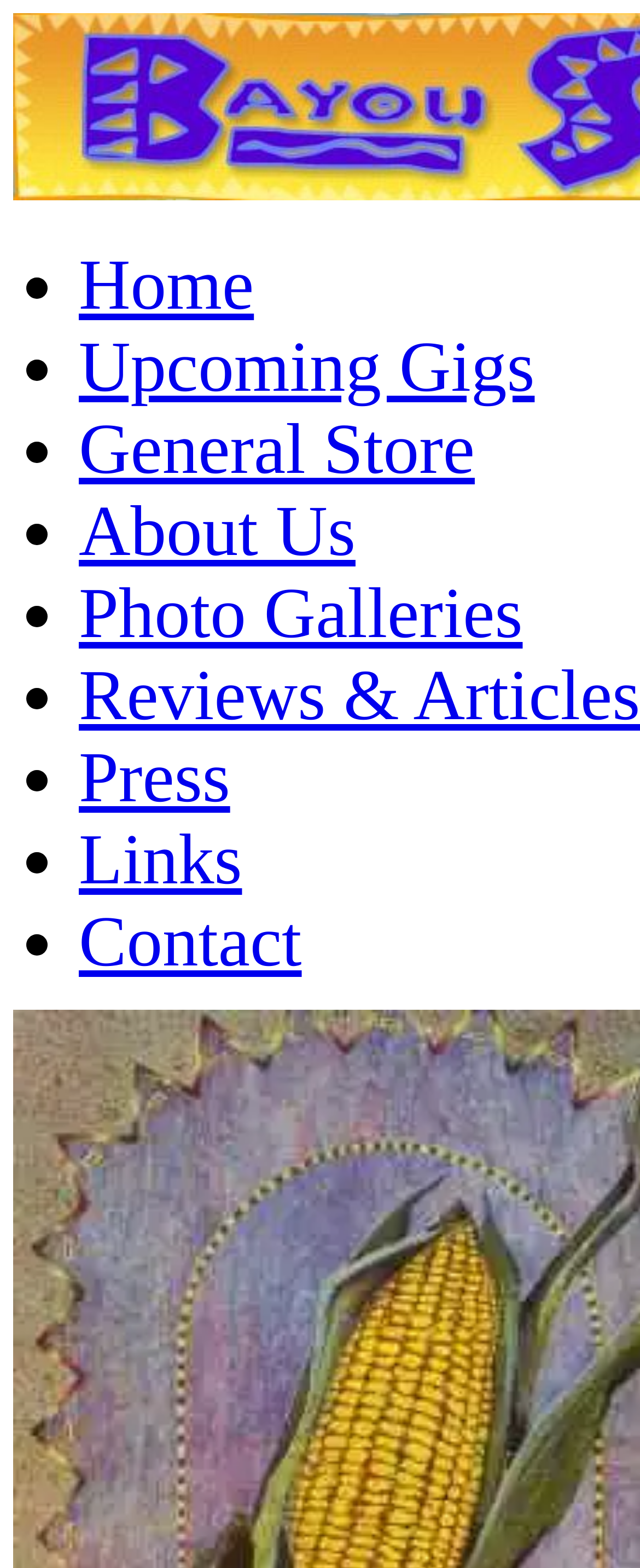Give a detailed overview of the webpage's appearance and contents.

This webpage is about Orquesta Cleofonica, a musical group. At the top left, there is a navigation menu with 8 links: "Home", "Upcoming Gigs", "General Store", "About Us", "Photo Galleries", an empty link, "Press", and "Links", followed by "Contact" at the bottom. Each link is preceded by a bullet point. The links are arranged vertically, with "Home" at the top and "Contact" at the bottom. The meta description suggests that the group has a CD featuring Cleofes Ortiz, accompanied by Ken and Jeanie, and other friends, with longer tunes suitable for dances and instructions.